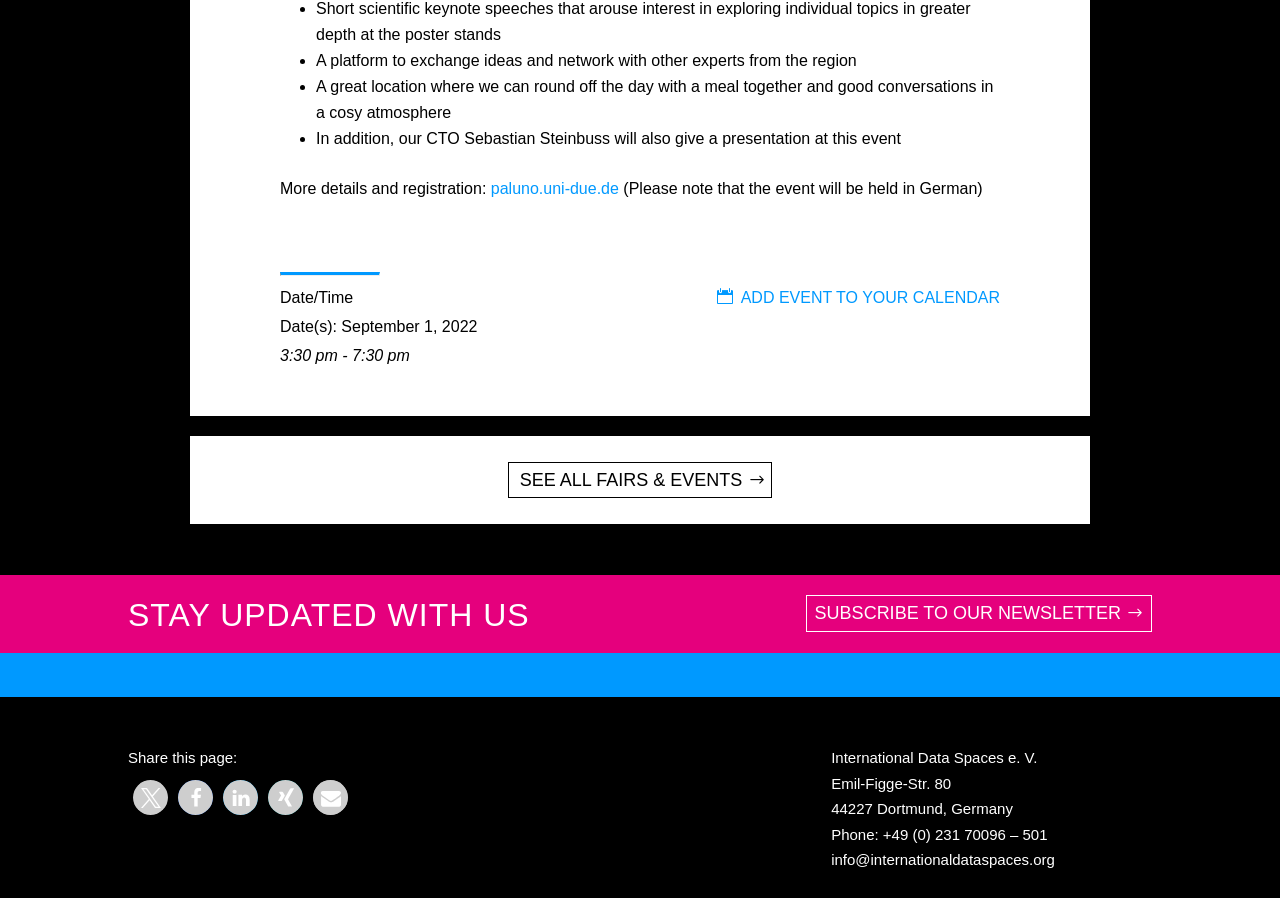Determine the bounding box coordinates of the target area to click to execute the following instruction: "Subscribe to the newsletter."

[0.658, 0.578, 0.9, 0.619]